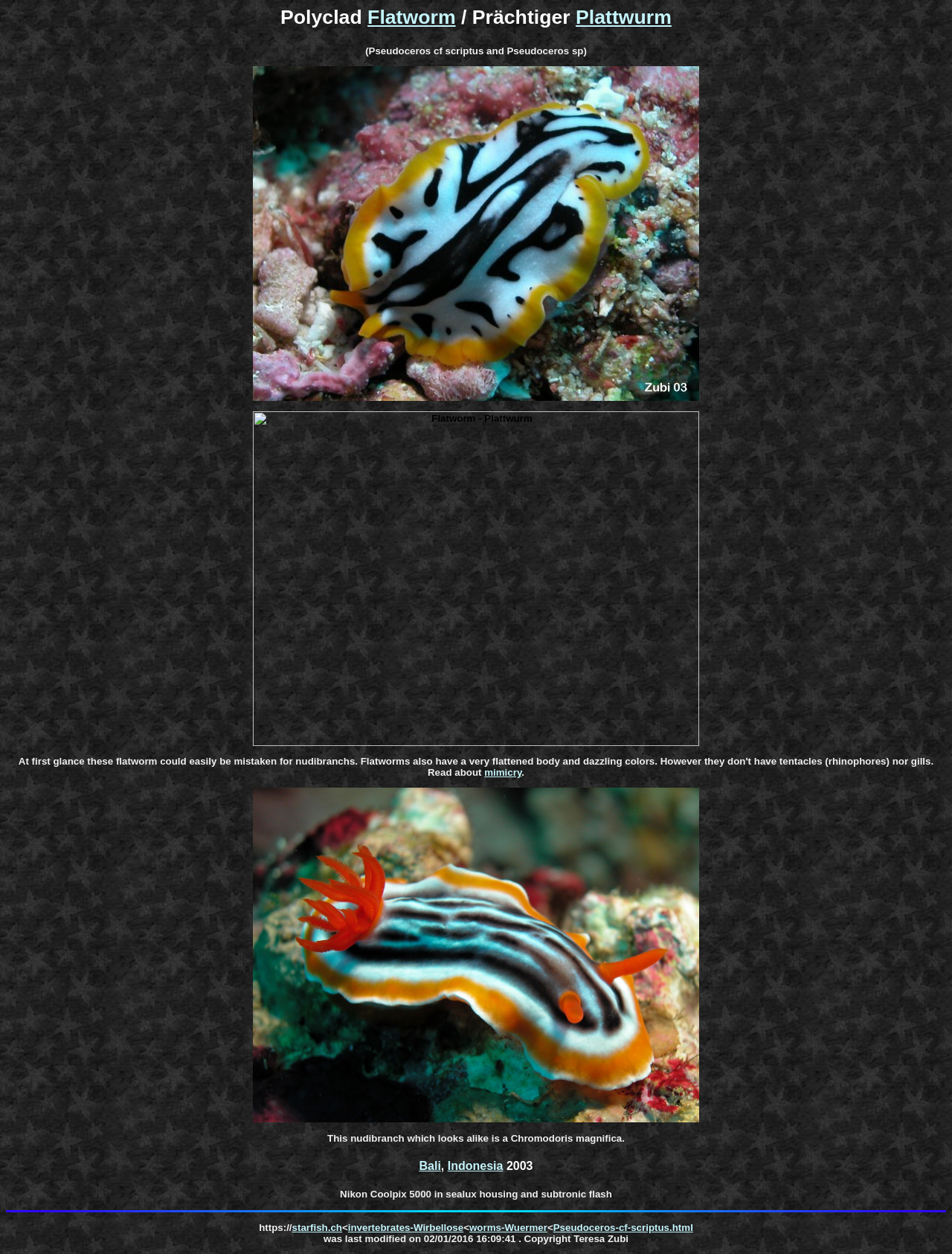Describe all significant elements and features of the webpage.

This webpage is about a flatworm, specifically a Polyclad Flatworm or Prächtiger Plattwurm. At the top, there is a heading with links to "Flatworm" and "Plattwurm". Below this heading, there is a brief description of the flatworm species, "(Pseudoceros cf scriptus and Pseudoceros sp)". 

To the right of this description, there are three images of the flatworm, taking up most of the vertical space on the page. The first two images are identical and show the flatworm from different angles. The third image is smaller and appears to be a close-up of the flatworm's body.

Below the images, there is a link to "mimicry" and a period. Next to this, there is a sentence describing a nudibranch that resembles the flatworm, "This nudibranch which looks alike is a Chromodoris magnifica." 

Further down, there is a heading "Bali, Indonesia 2003" with links to "Bali" and "Indonesia". Below this, there is a sentence describing the camera equipment used to take the photos, "Nikon Coolpix 5000 in sealux housing and subtronic flash". 

At the bottom of the page, there are several links and pieces of text, including a URL, a link to "starfish.ch", and links to other related topics such as "invertebrates-Wirbellose", "worms-Wuermer", and "Pseudoceros-cf-scriptus.html". The page ends with a copyright notice and the date it was last modified.